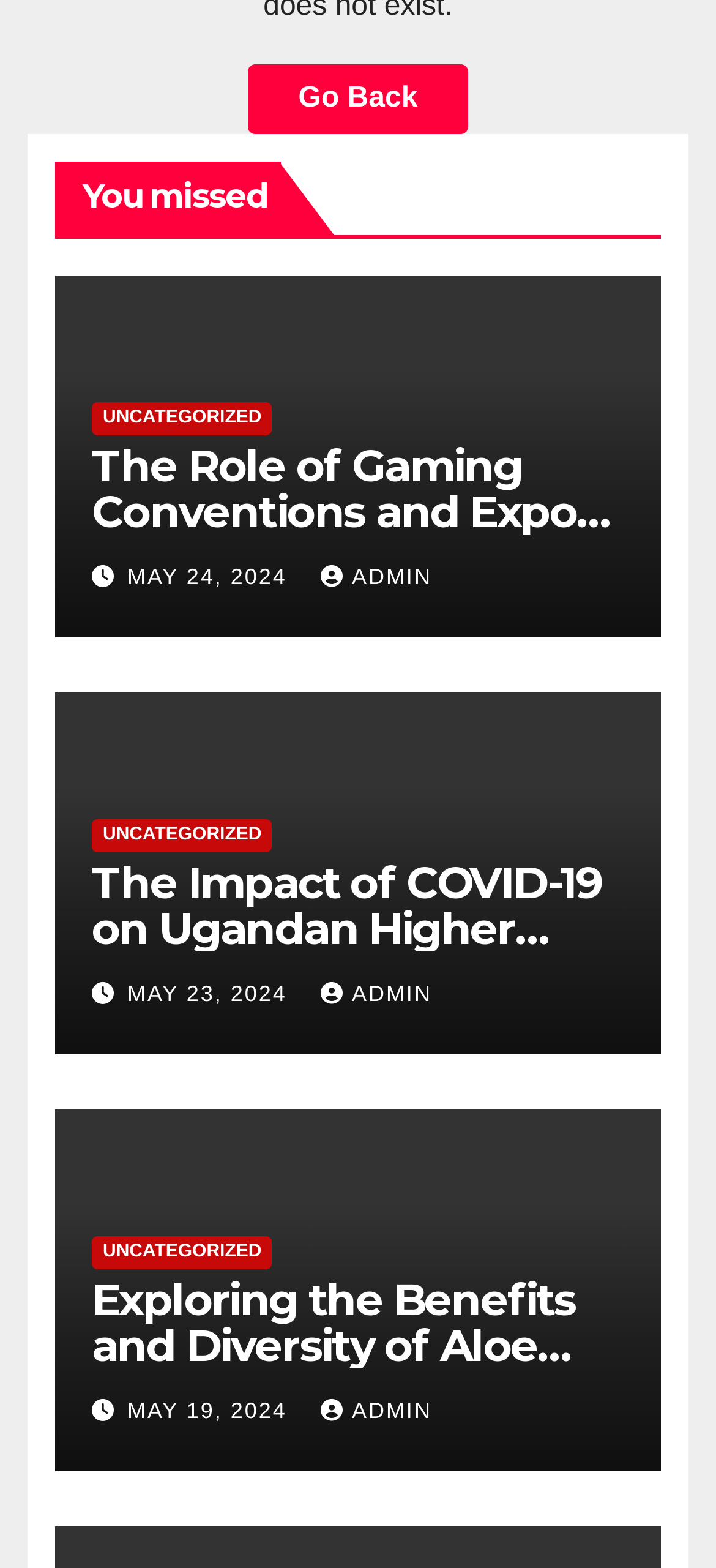Please specify the coordinates of the bounding box for the element that should be clicked to carry out this instruction: "go back". The coordinates must be four float numbers between 0 and 1, formatted as [left, top, right, bottom].

[0.345, 0.041, 0.655, 0.085]